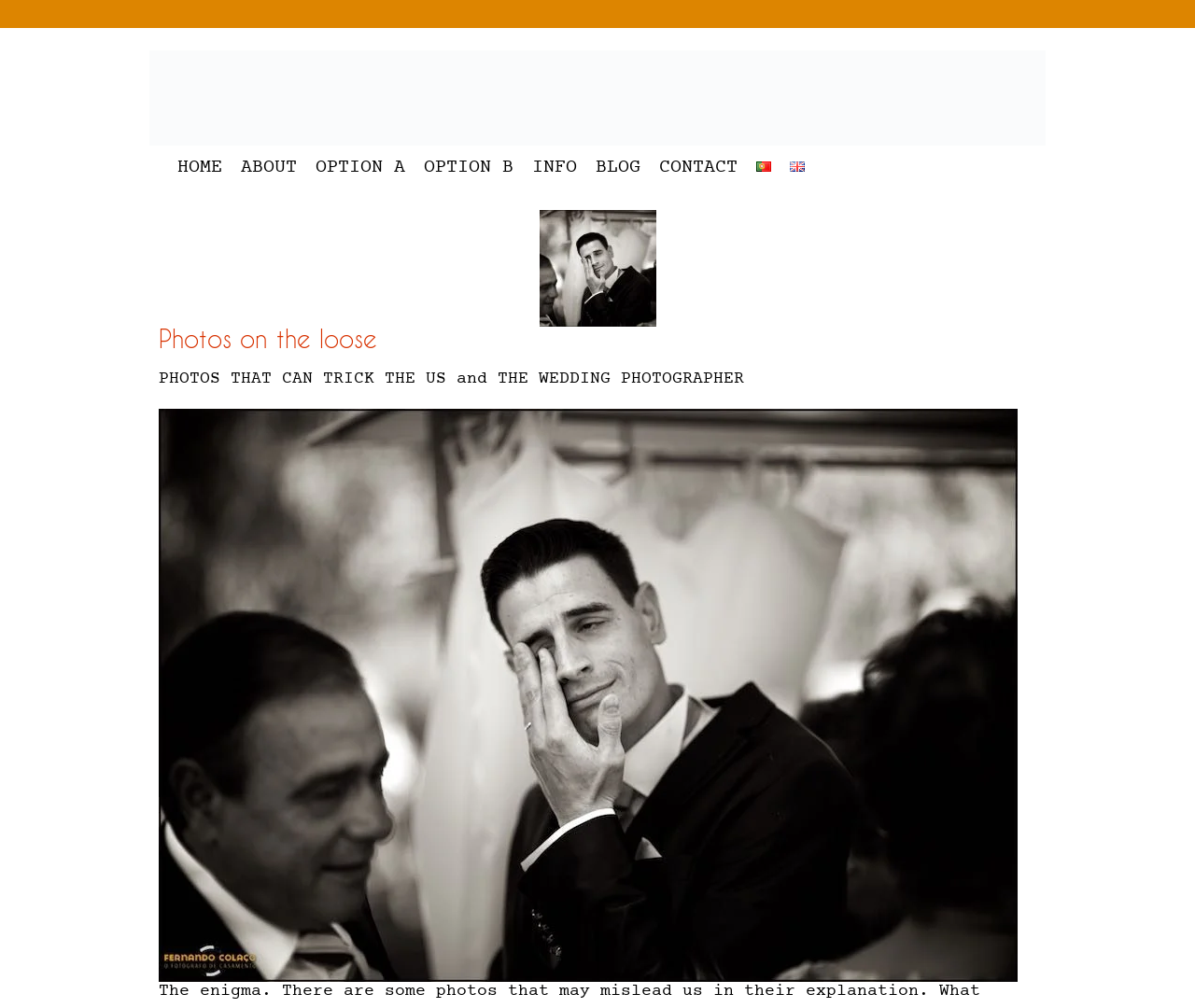Can you find the bounding box coordinates for the element to click on to achieve the instruction: "Switch to English"?

[0.653, 0.153, 0.681, 0.181]